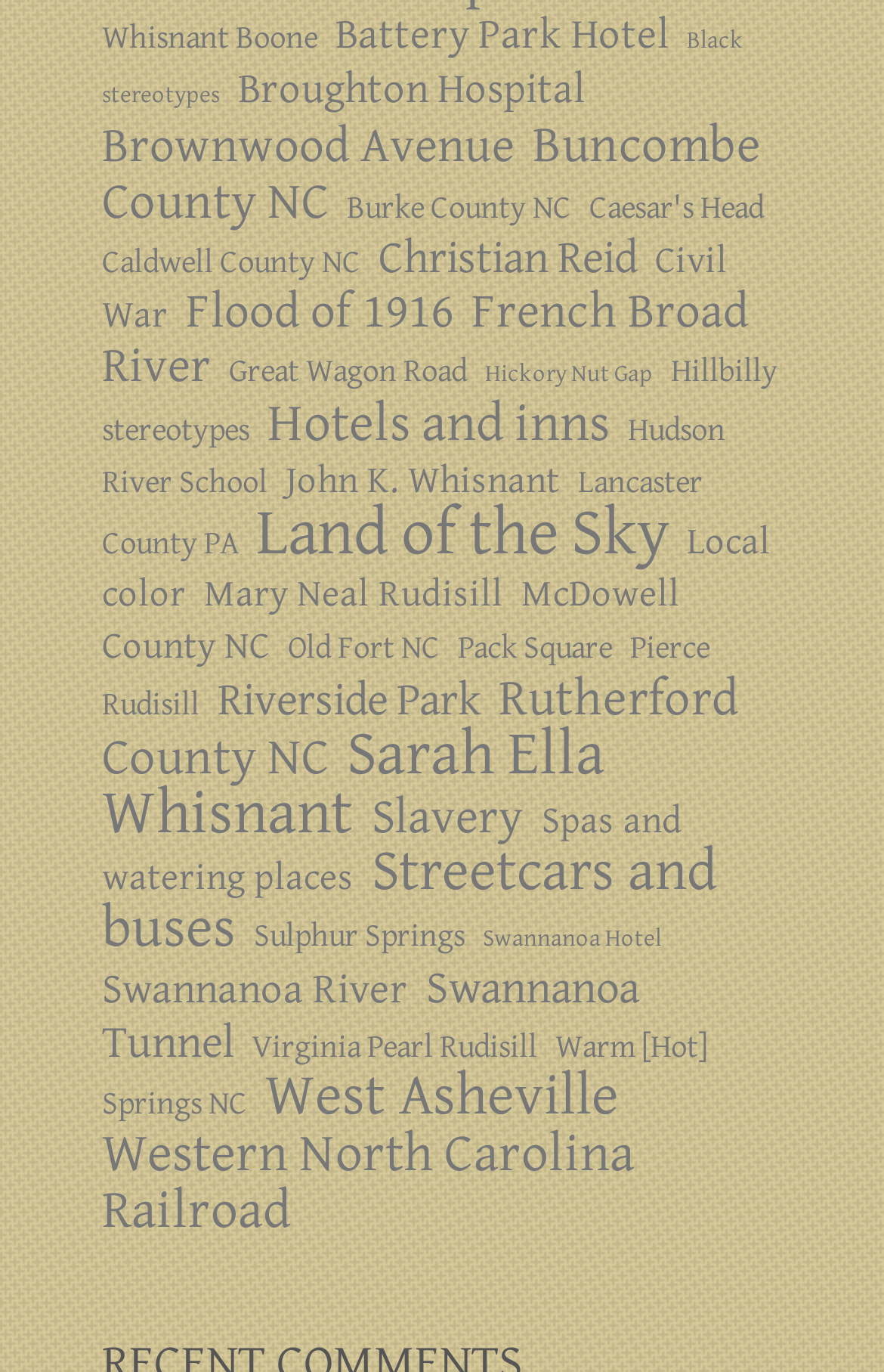Find the bounding box coordinates for the UI element that matches this description: "Slavery".

[0.421, 0.559, 0.592, 0.634]